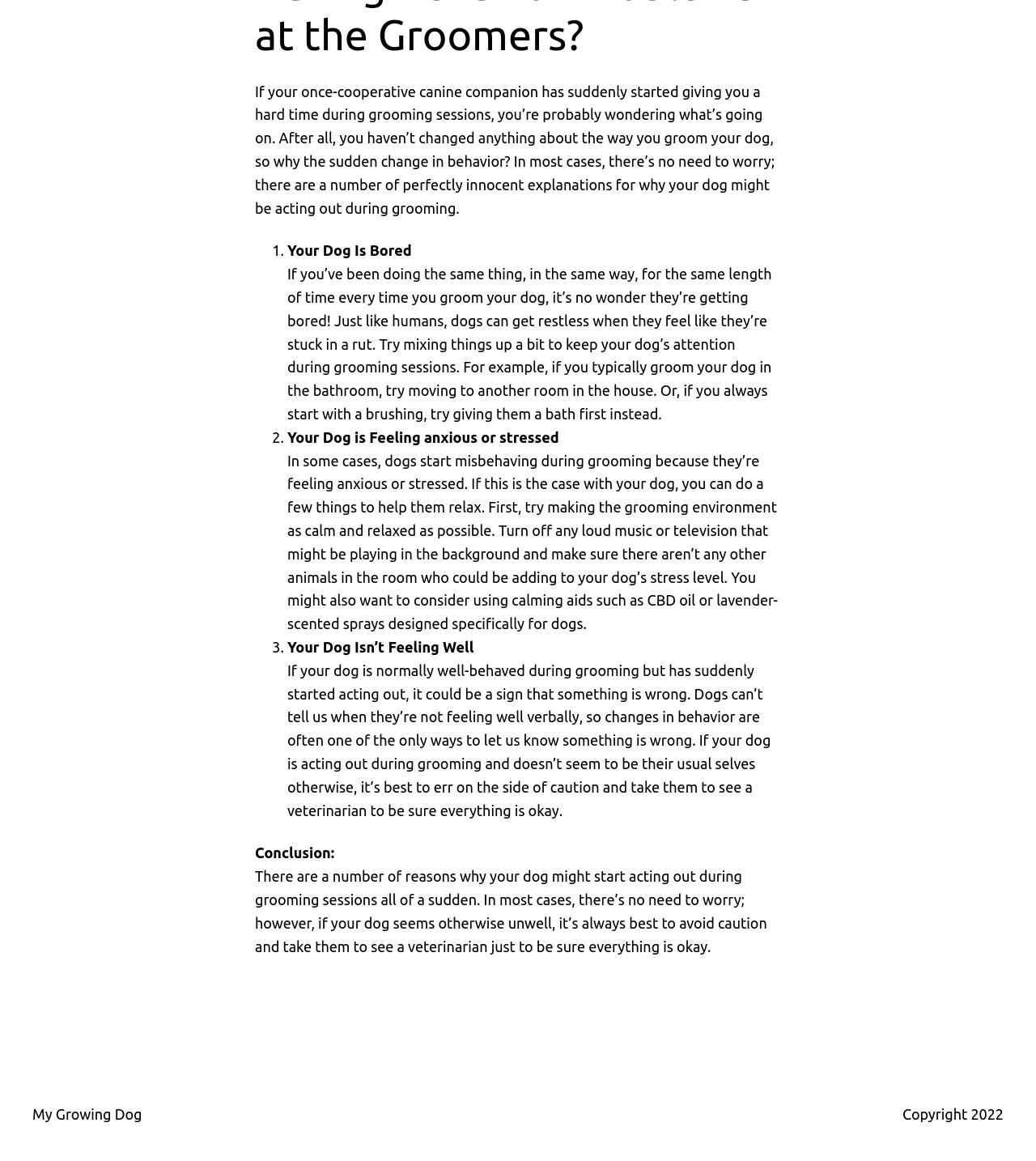What is the copyright year of the webpage content?
Answer the question with detailed information derived from the image.

The webpage displays a copyright notice at the bottom, which indicates that the content is copyrighted in 2022.